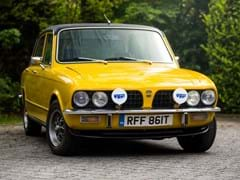Where is the car parked?
Based on the image, answer the question with as much detail as possible.

According to the caption, the car is parked on a gravel surface, surrounded by lush greenery, creating a picturesque backdrop that highlights its vintage charm.